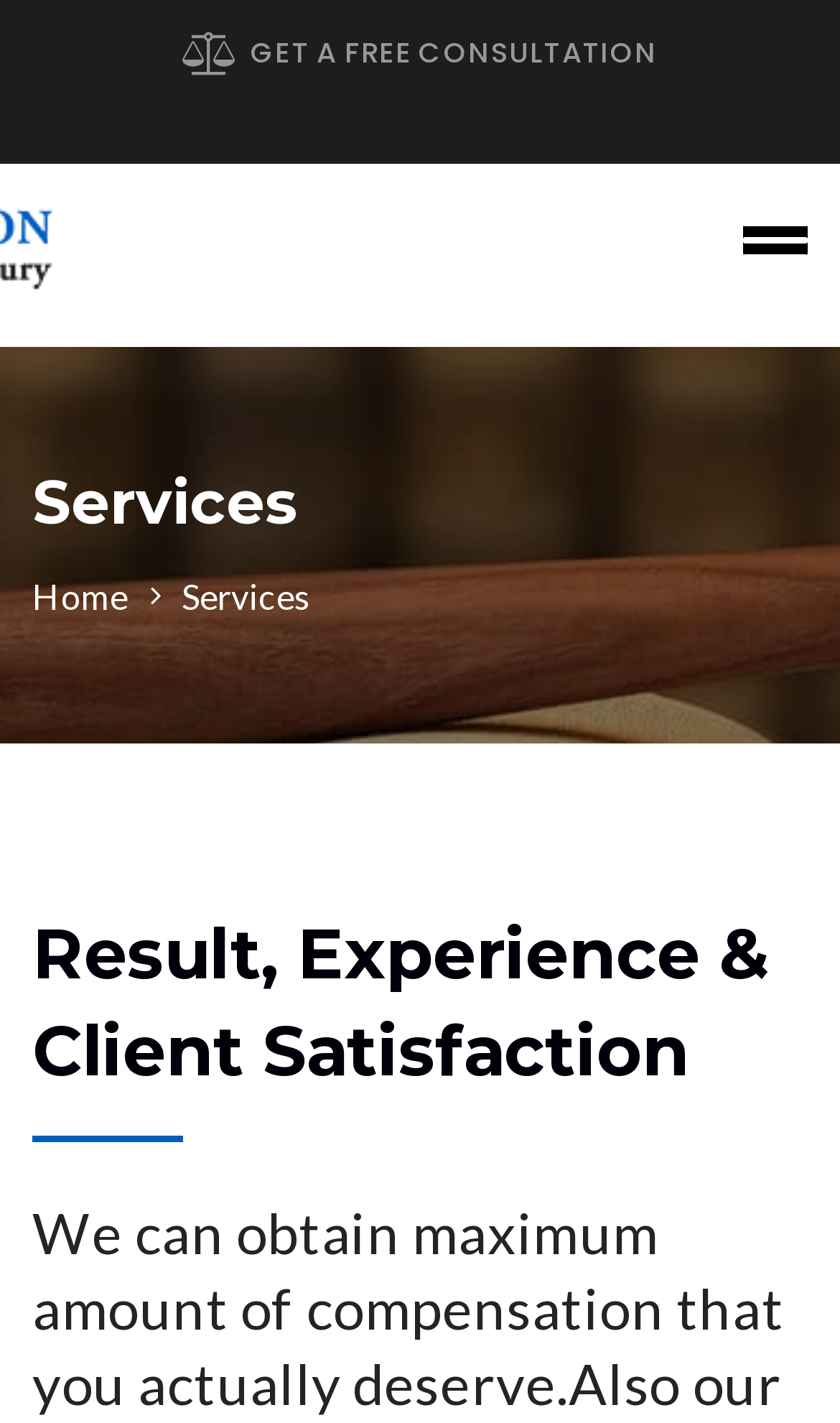Locate the bounding box coordinates for the element described below: "Toggle navigation". The coordinates must be four float values between 0 and 1, formatted as [left, top, right, bottom].

[0.885, 0.154, 0.962, 0.183]